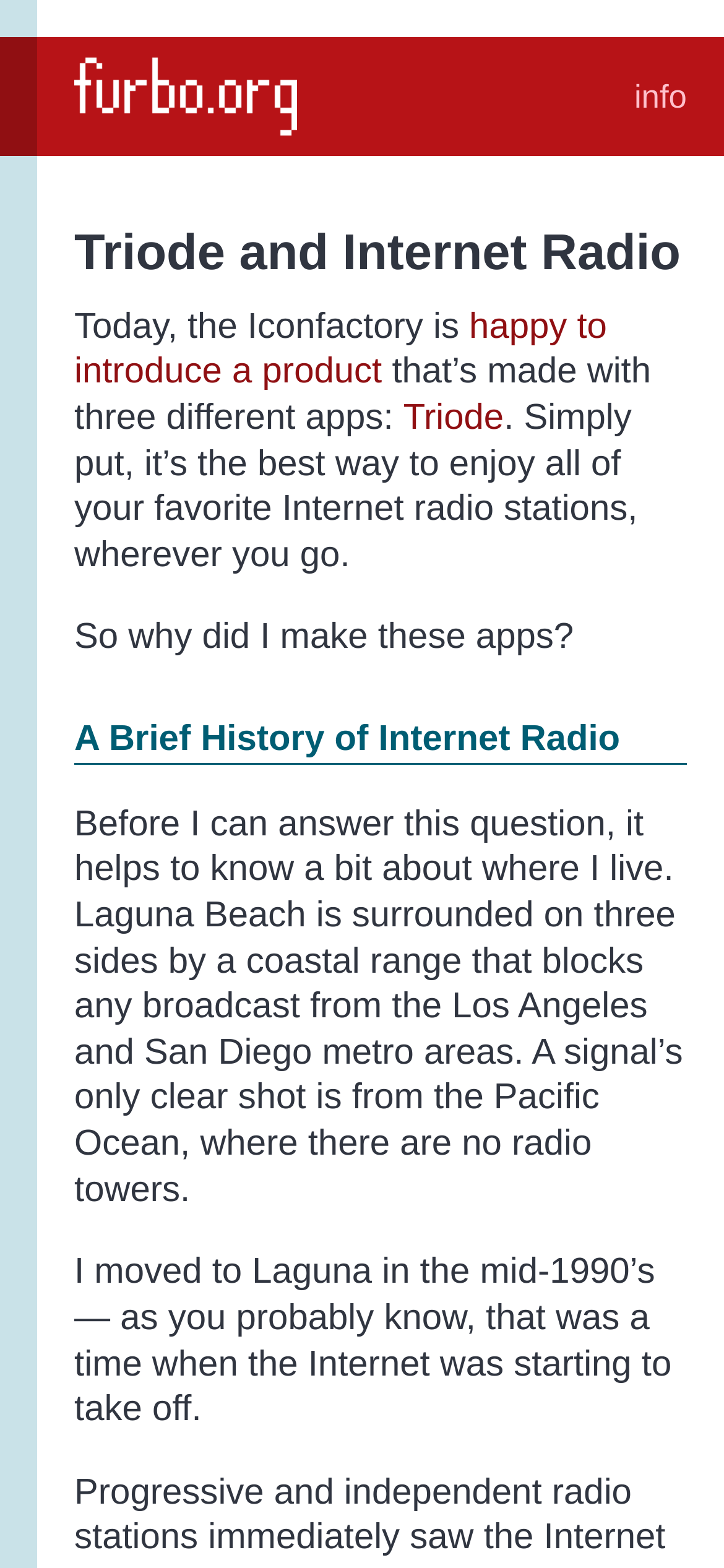Respond with a single word or phrase for the following question: 
When did the author move to Laguna Beach?

Mid-1990s